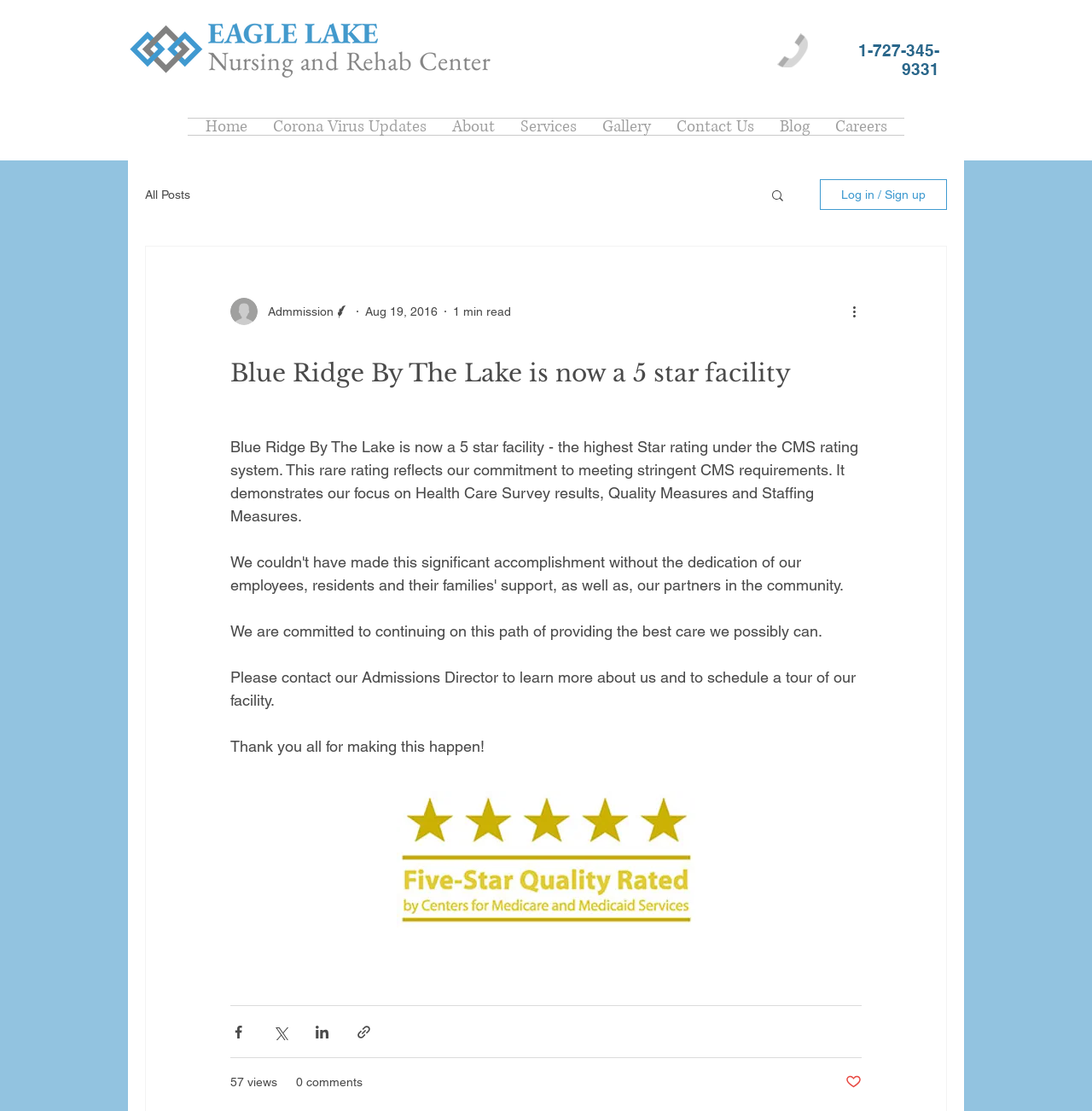Please identify the coordinates of the bounding box that should be clicked to fulfill this instruction: "Search".

[0.705, 0.169, 0.72, 0.185]